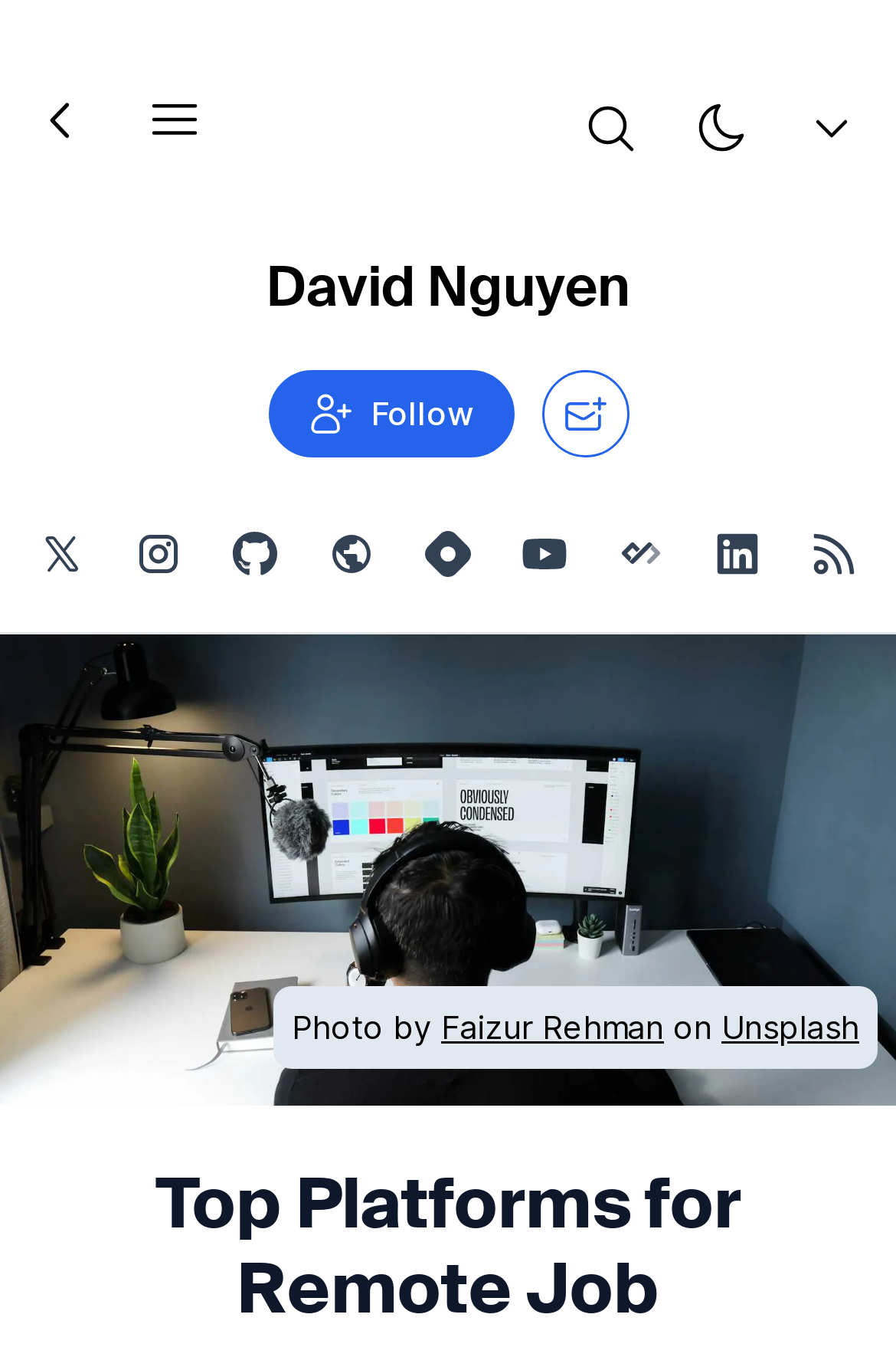Find the bounding box coordinates of the area that needs to be clicked in order to achieve the following instruction: "View more posts". The coordinates should be specified as four float numbers between 0 and 1, i.e., [left, top, right, bottom].

None